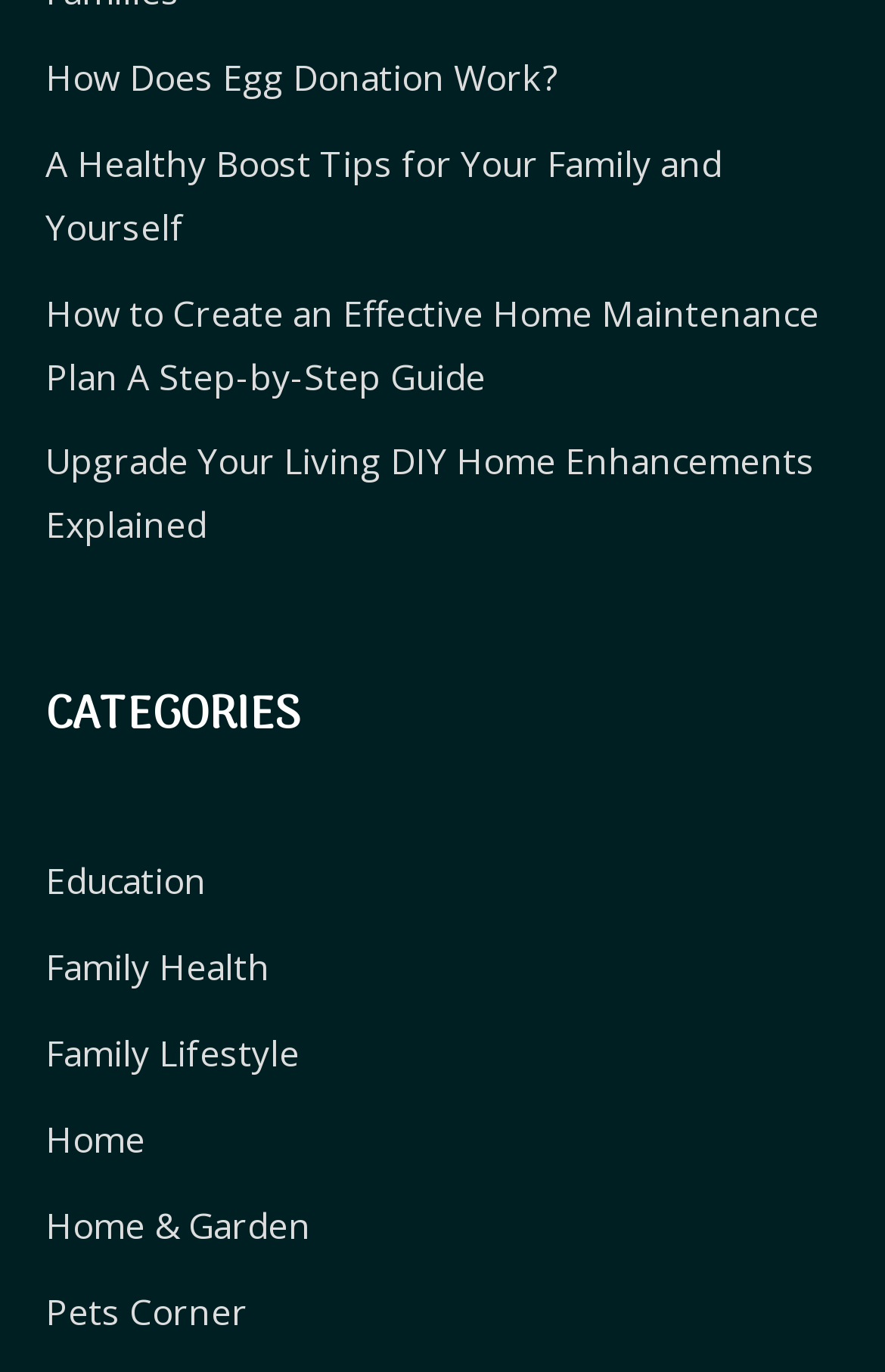What is the topic of the first link on the webpage?
Using the screenshot, give a one-word or short phrase answer.

Egg Donation